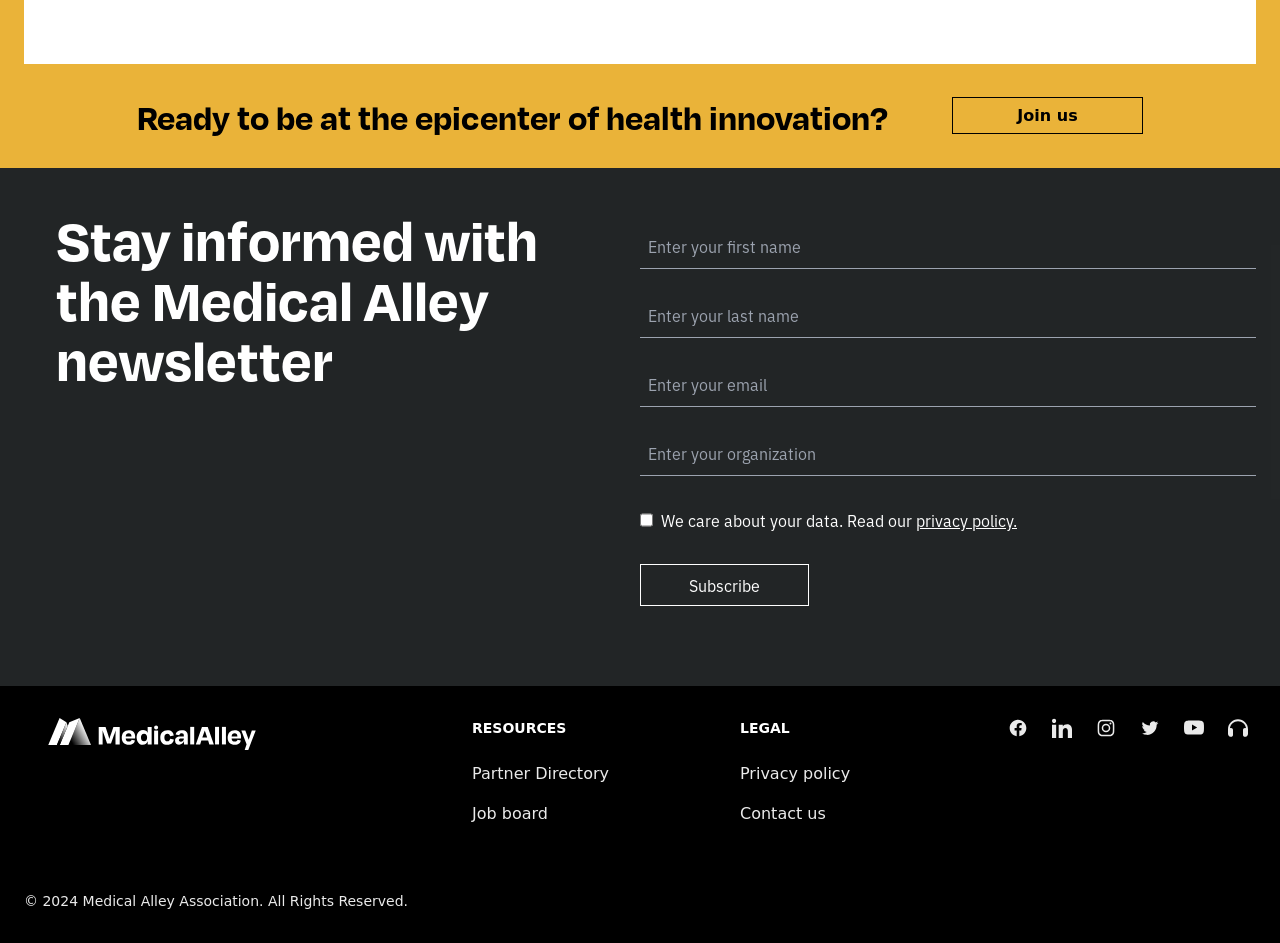Locate the bounding box coordinates of the element you need to click to accomplish the task described by this instruction: "Subscribe to the newsletter".

[0.5, 0.598, 0.632, 0.643]